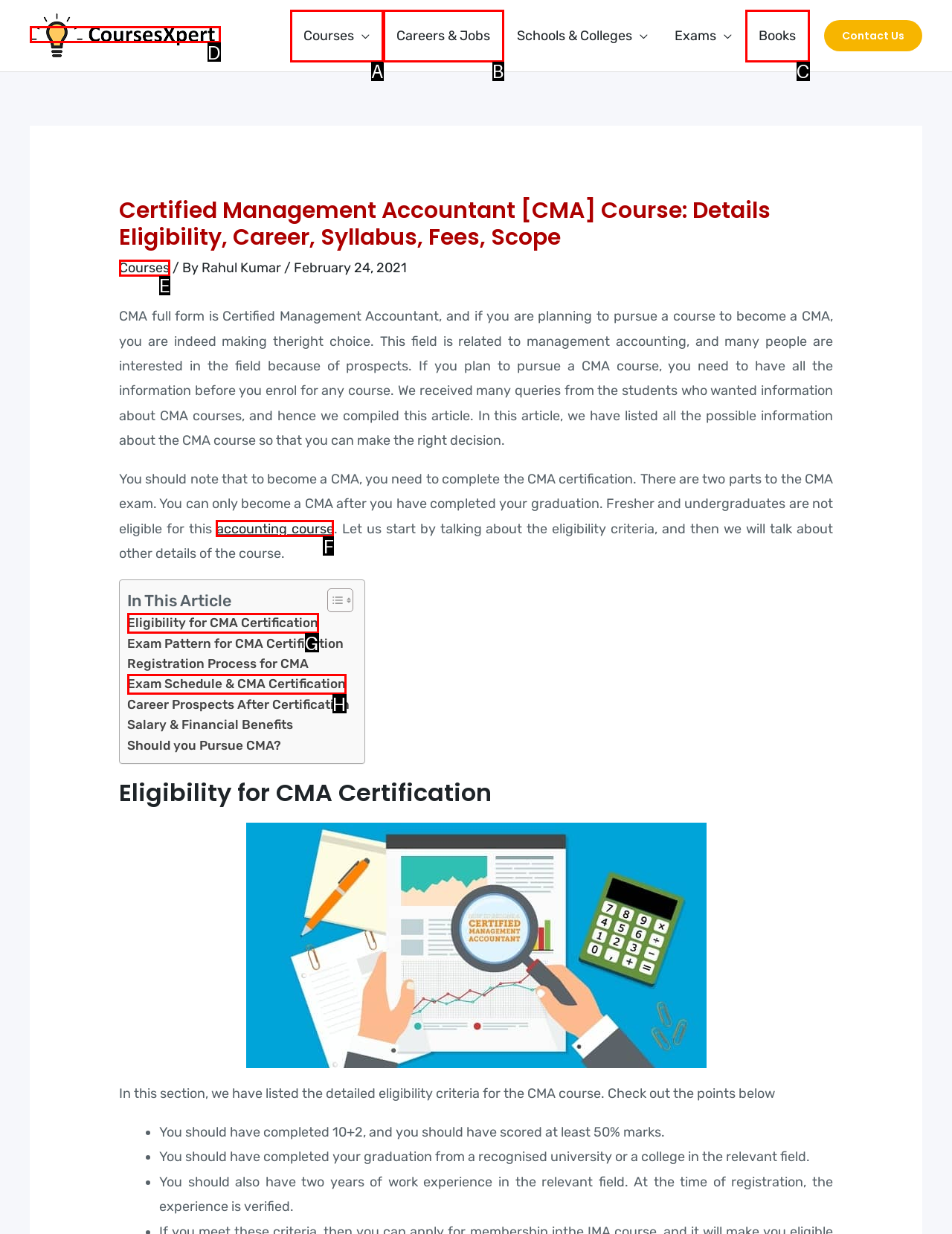Select the letter of the option that corresponds to: Courses
Provide the letter from the given options.

A